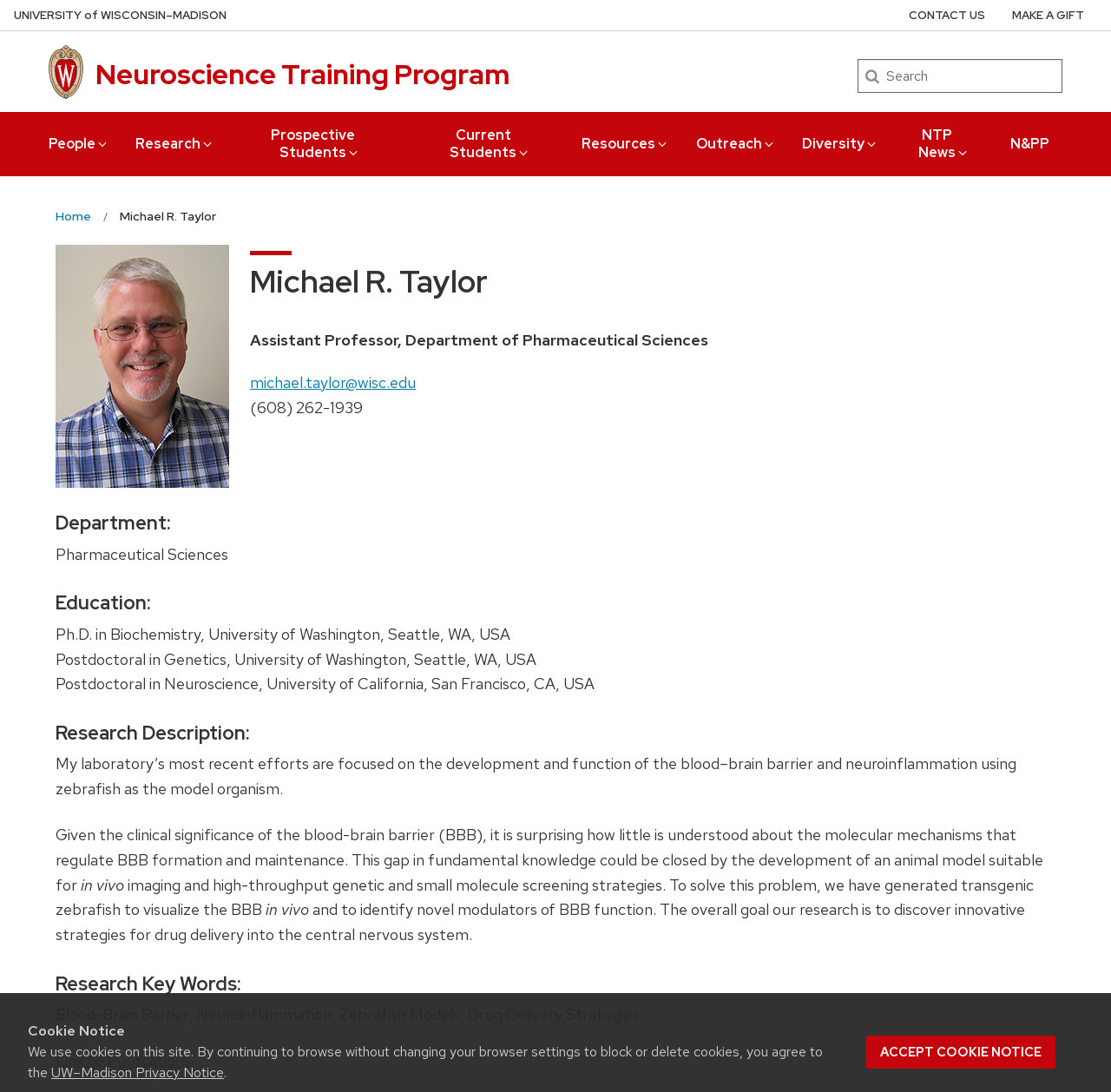What is the model organism used in Michael R. Taylor's research?
Look at the image and provide a short answer using one word or a phrase.

Zebrafish